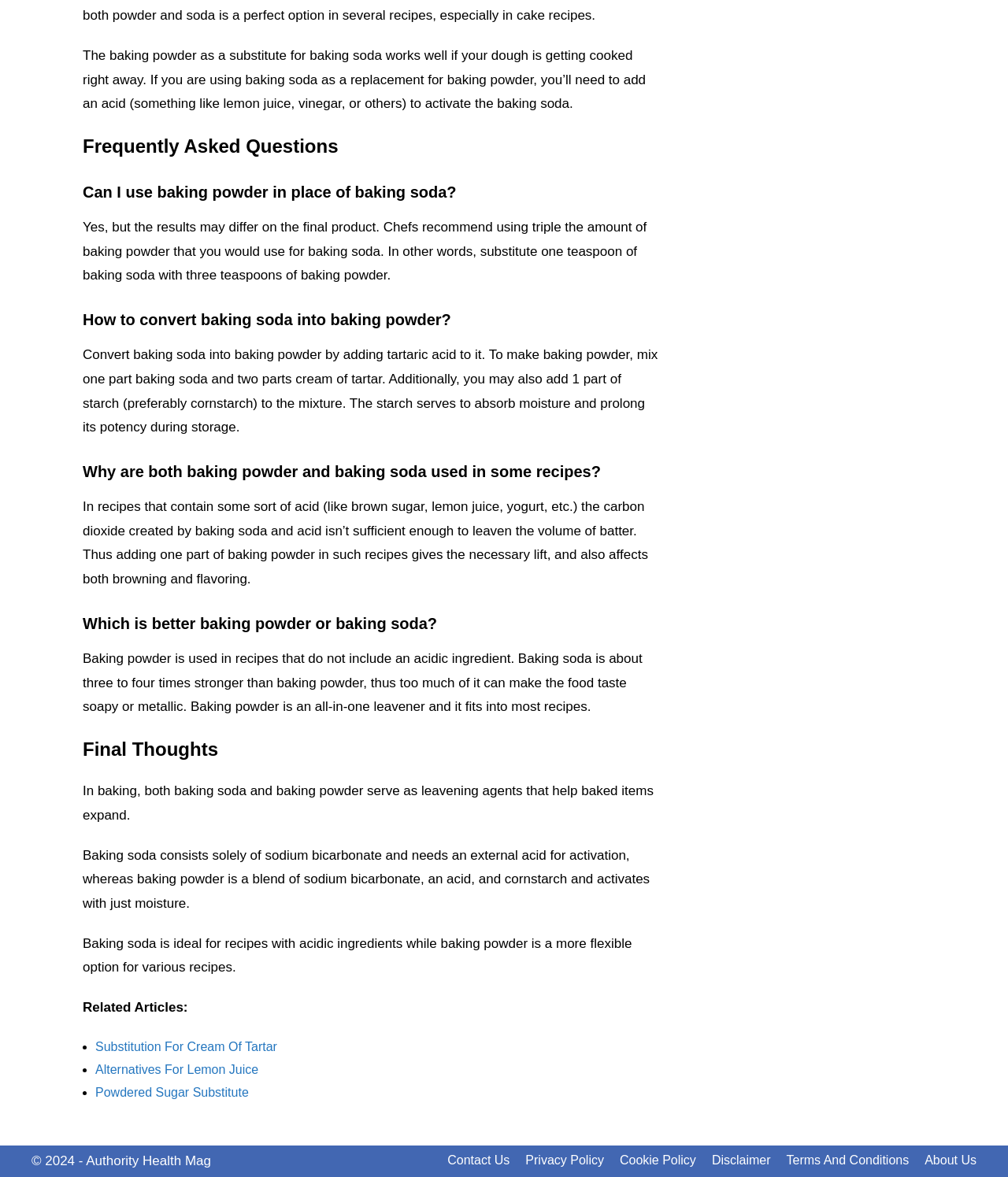Please mark the bounding box coordinates of the area that should be clicked to carry out the instruction: "Check 'About Us'".

[0.917, 0.98, 0.969, 0.991]